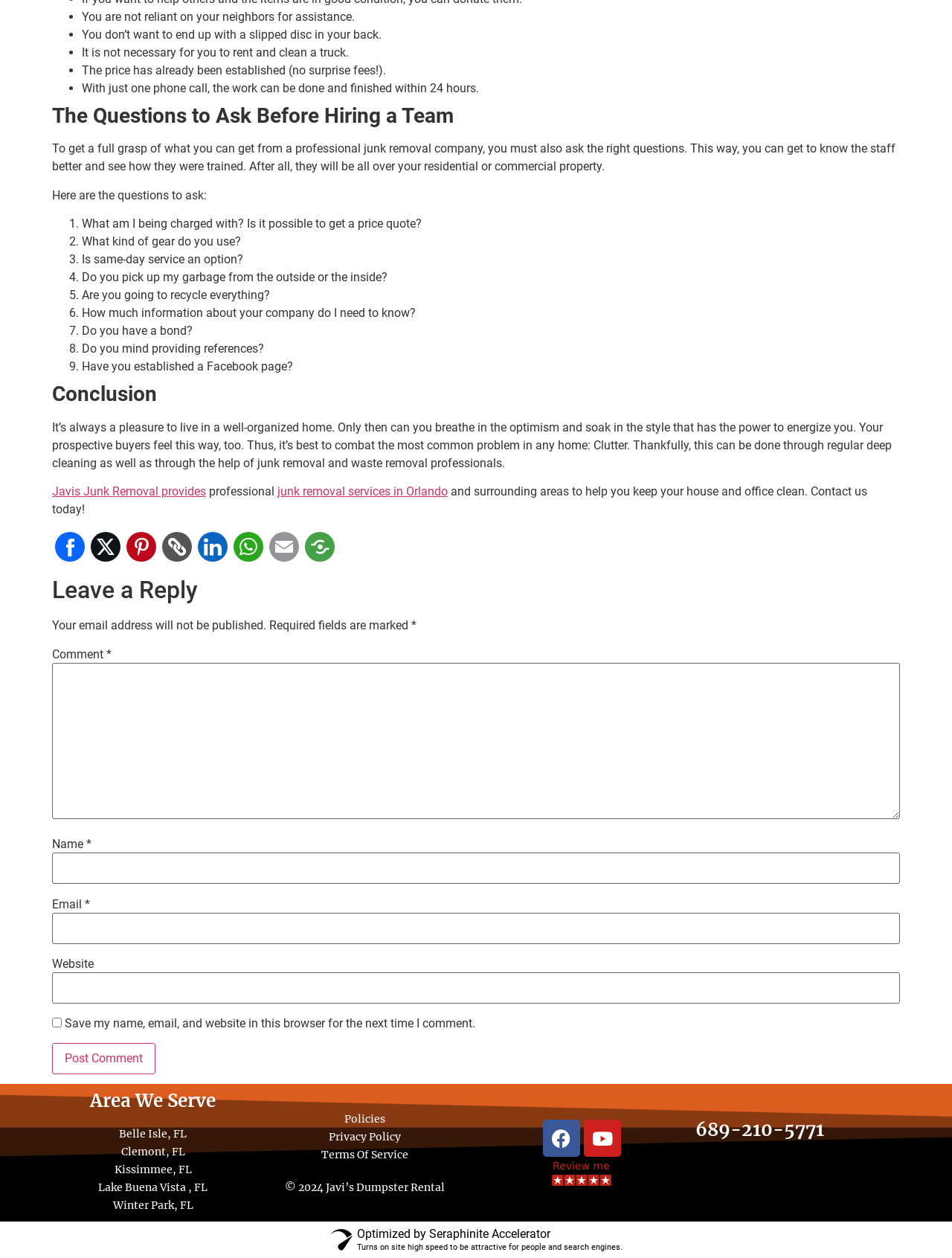Predict the bounding box coordinates of the area that should be clicked to accomplish the following instruction: "Click the 'Area We Serve' link". The bounding box coordinates should consist of four float numbers between 0 and 1, i.e., [left, top, right, bottom].

[0.095, 0.866, 0.227, 0.884]